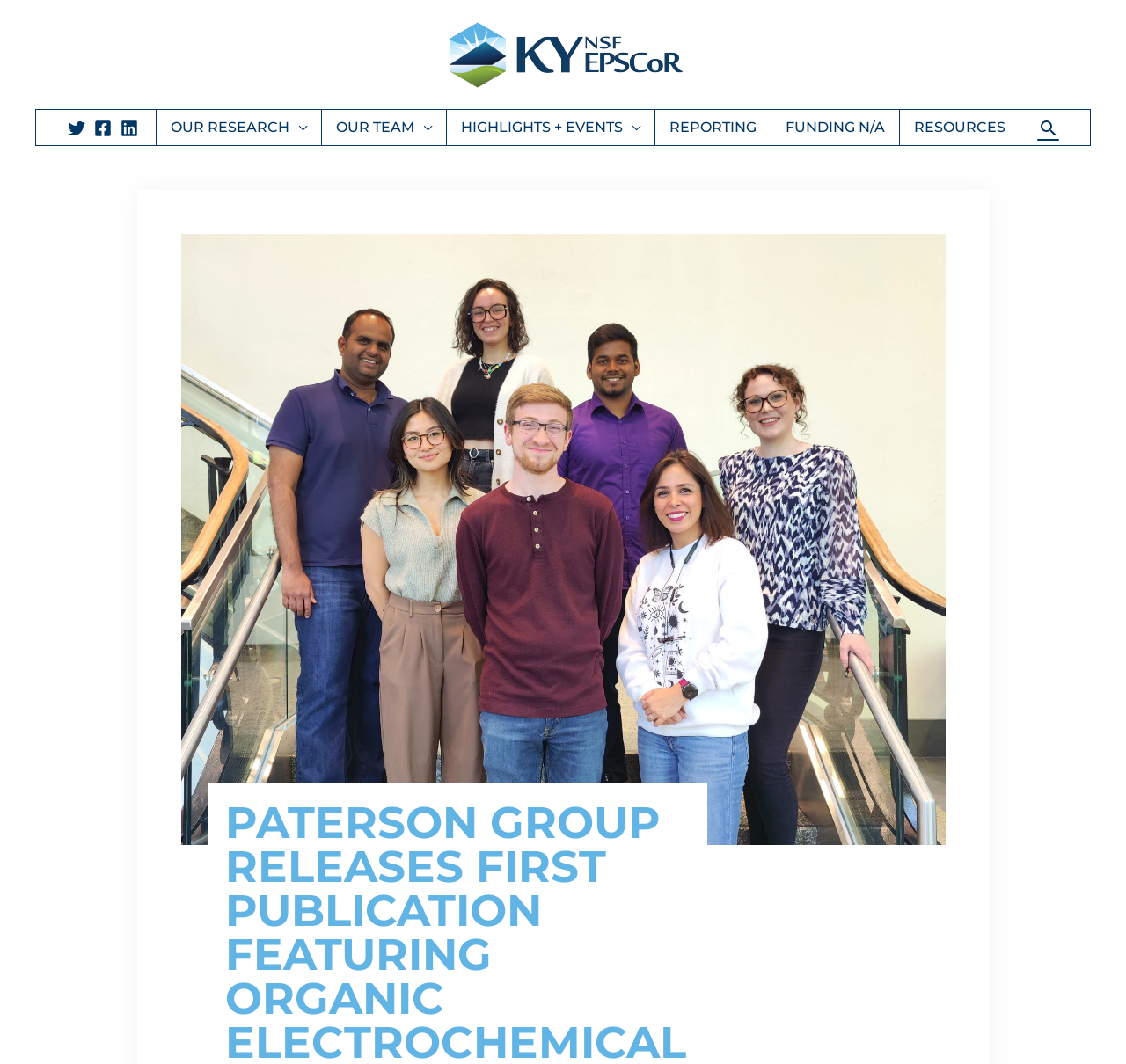Please provide the bounding box coordinates for the element that needs to be clicked to perform the following instruction: "Visit Facebook page". The coordinates should be given as four float numbers between 0 and 1, i.e., [left, top, right, bottom].

[0.083, 0.112, 0.099, 0.129]